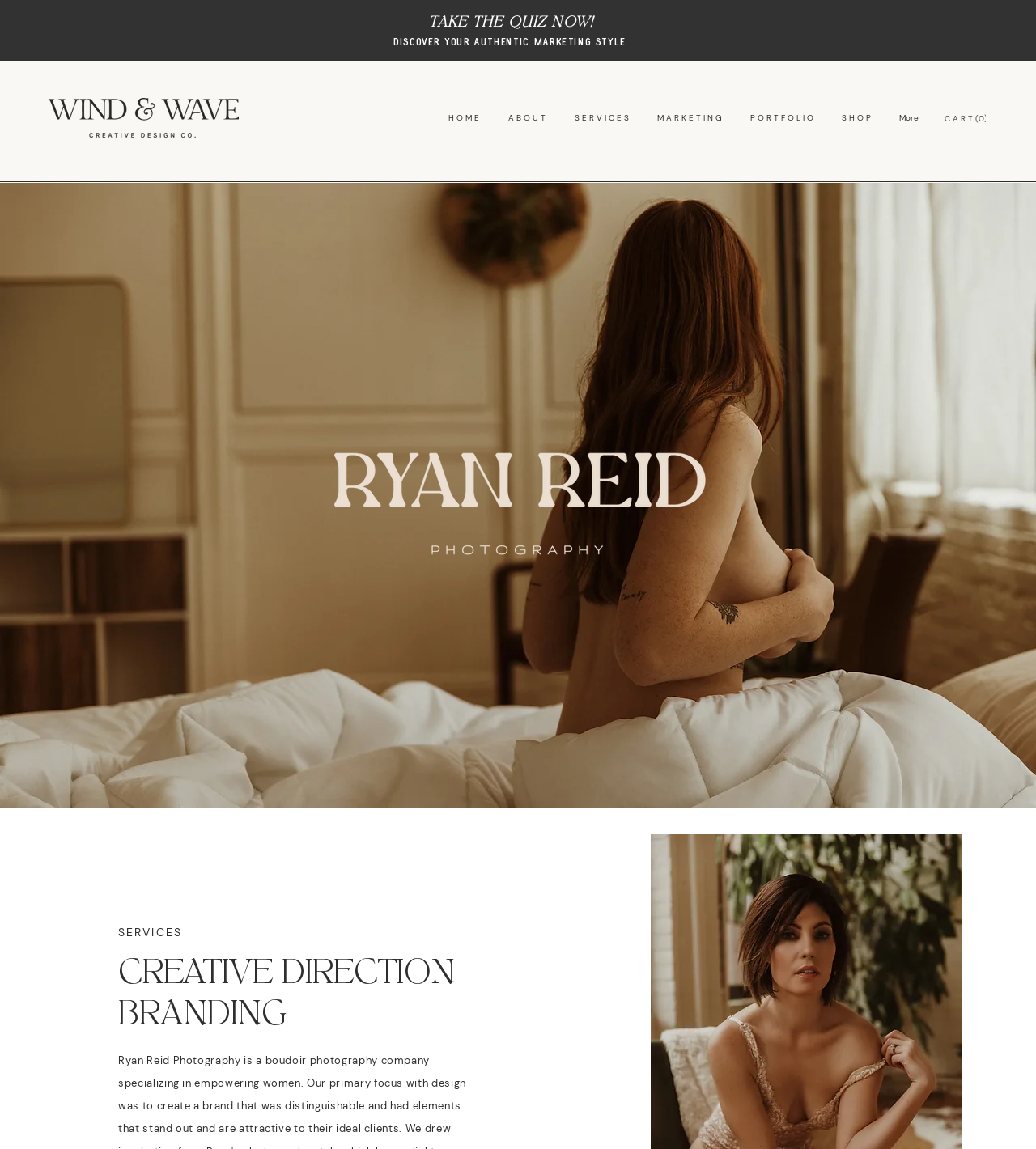Extract the bounding box coordinates for the HTML element that matches this description: "DISCOVER YOUR AUTHENTIC MARKETING STYLE". The coordinates should be four float numbers between 0 and 1, i.e., [left, top, right, bottom].

[0.38, 0.031, 0.608, 0.042]